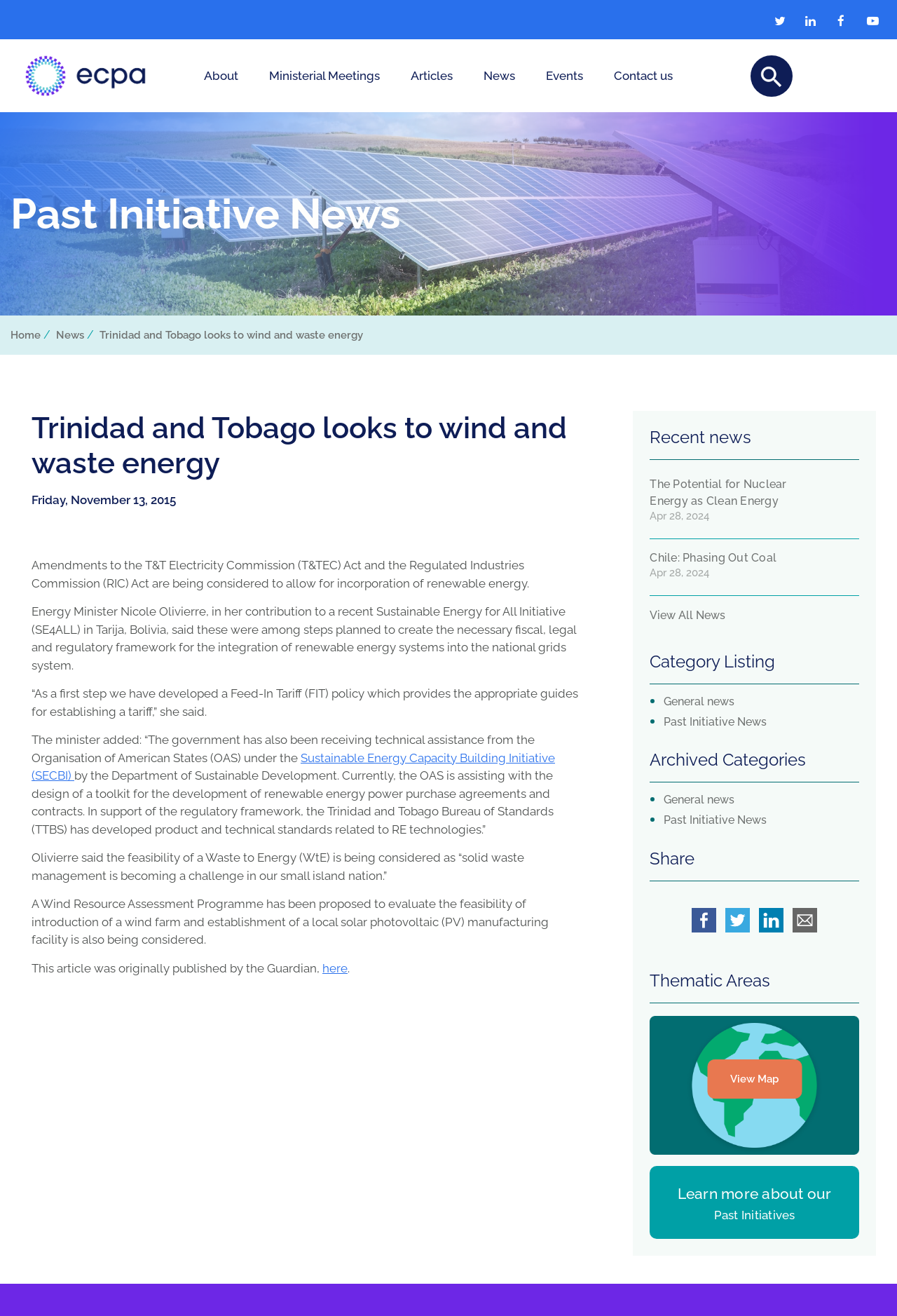Specify the bounding box coordinates for the region that must be clicked to perform the given instruction: "Share on facebook".

[0.766, 0.687, 0.804, 0.712]